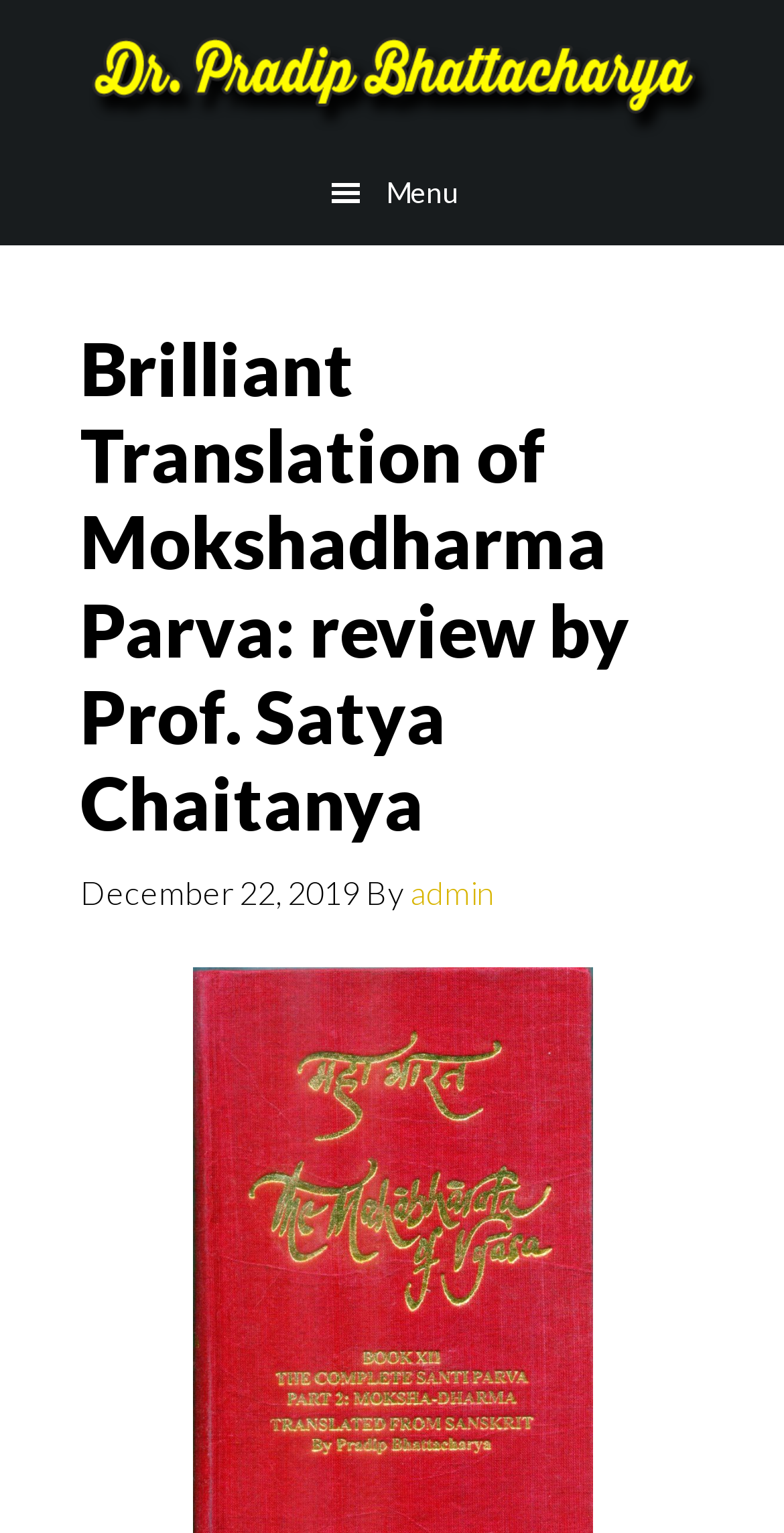Who is the author of the article?
Using the visual information, respond with a single word or phrase.

admin